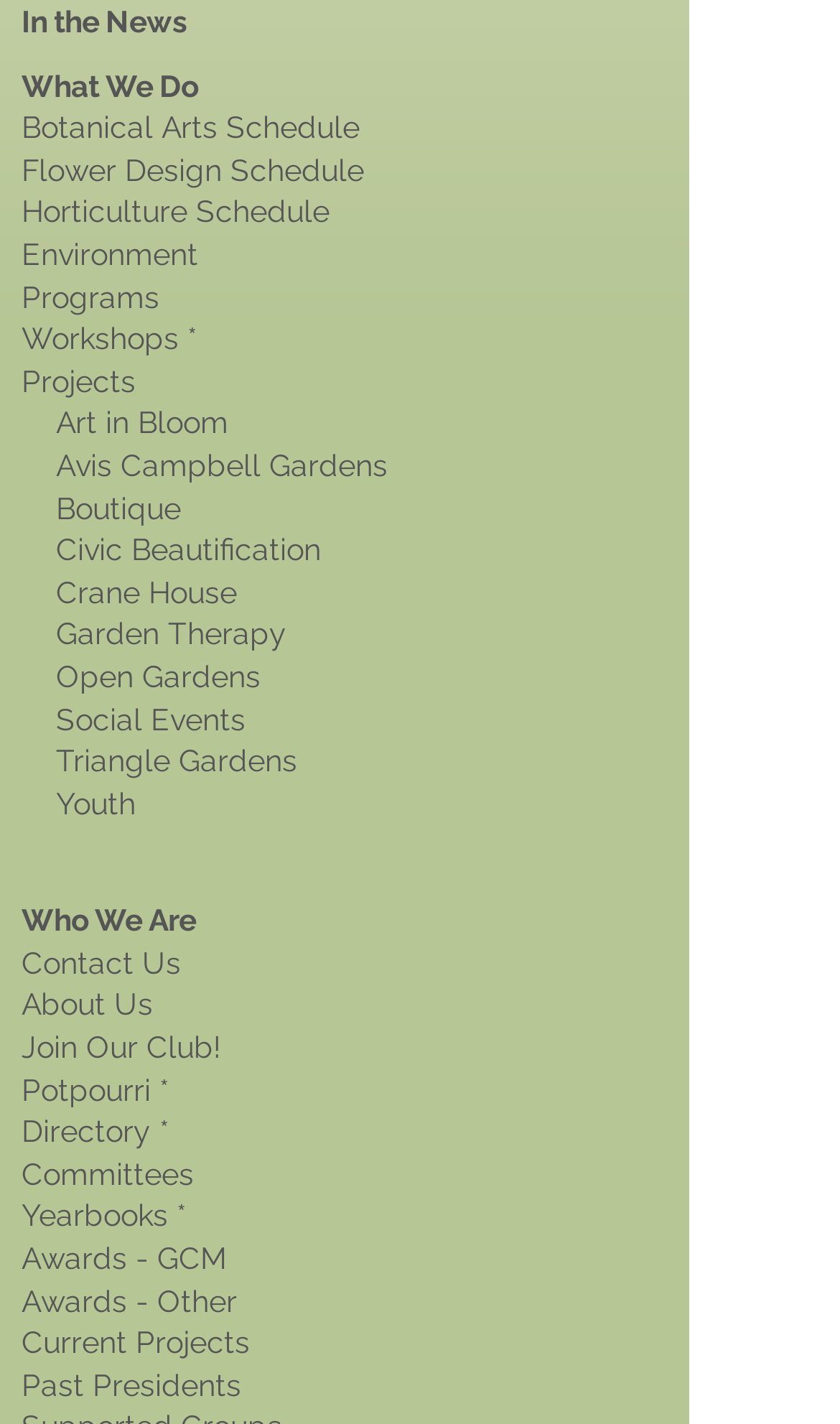Show the bounding box coordinates of the region that should be clicked to follow the instruction: "View the In the News page."

[0.026, 0.003, 0.223, 0.027]